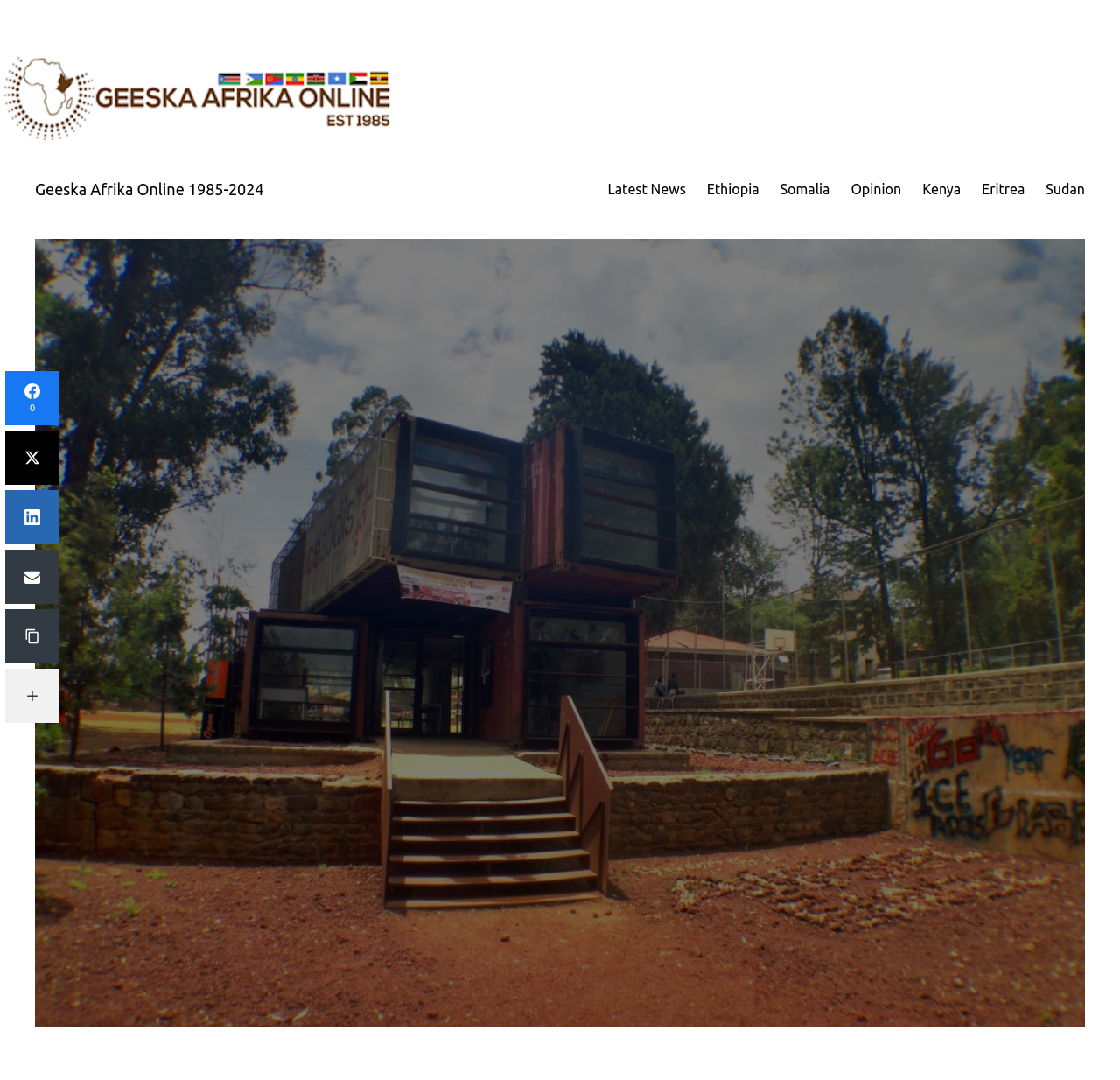Identify the bounding box coordinates of the clickable region to carry out the given instruction: "Visit the 'Ethiopia' page".

[0.631, 0.165, 0.678, 0.186]